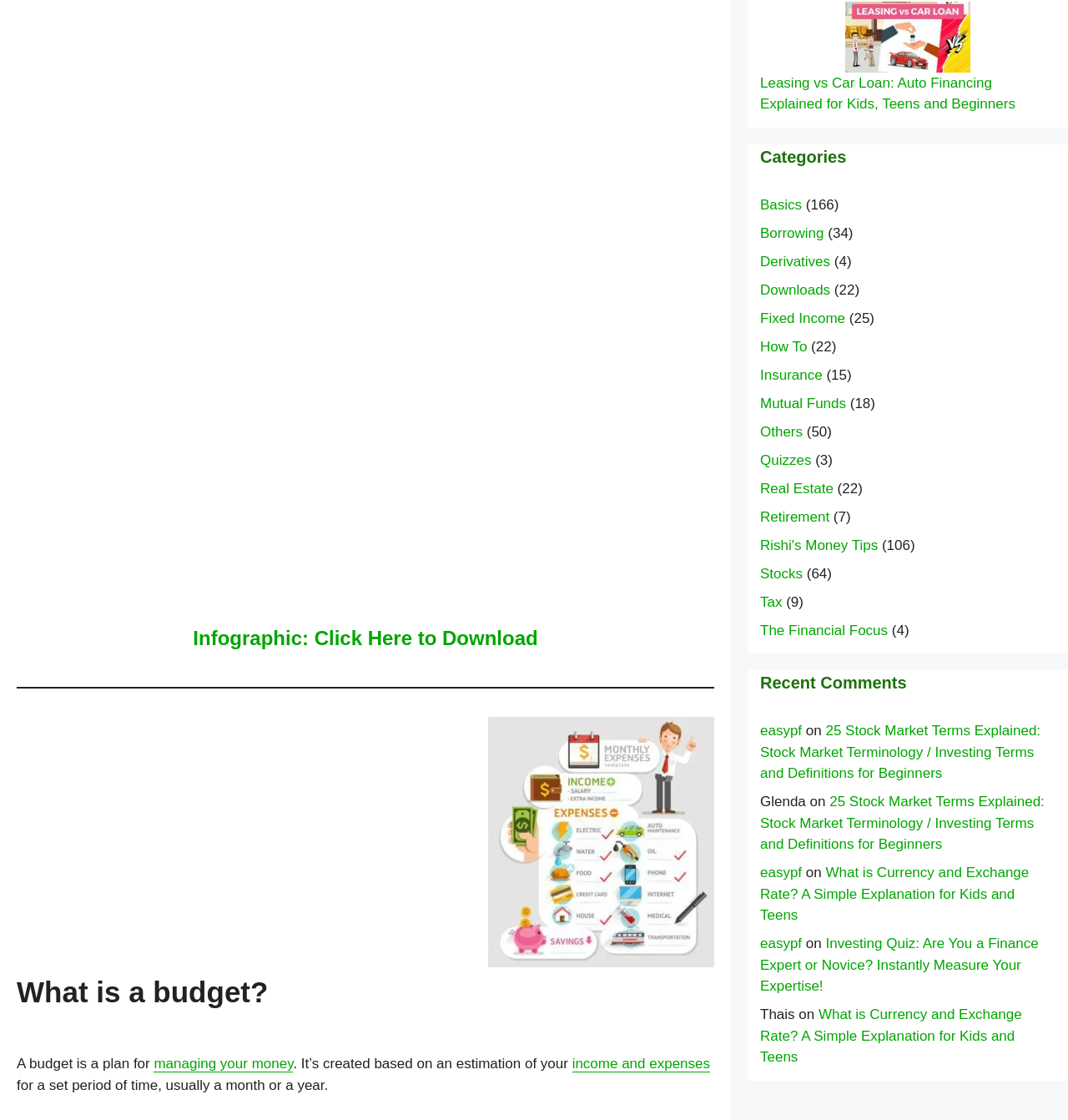What is the topic of the article with the image 'Leasing vs Car Loan - Financing'?
Based on the screenshot, give a detailed explanation to answer the question.

The article with the image 'Leasing vs Car Loan - Financing' is about auto financing, as indicated by the link text 'Leasing vs Car Loan - Financing Leasing vs Car Loan: Auto Financing Explained for Kids, Teens and Beginners'.